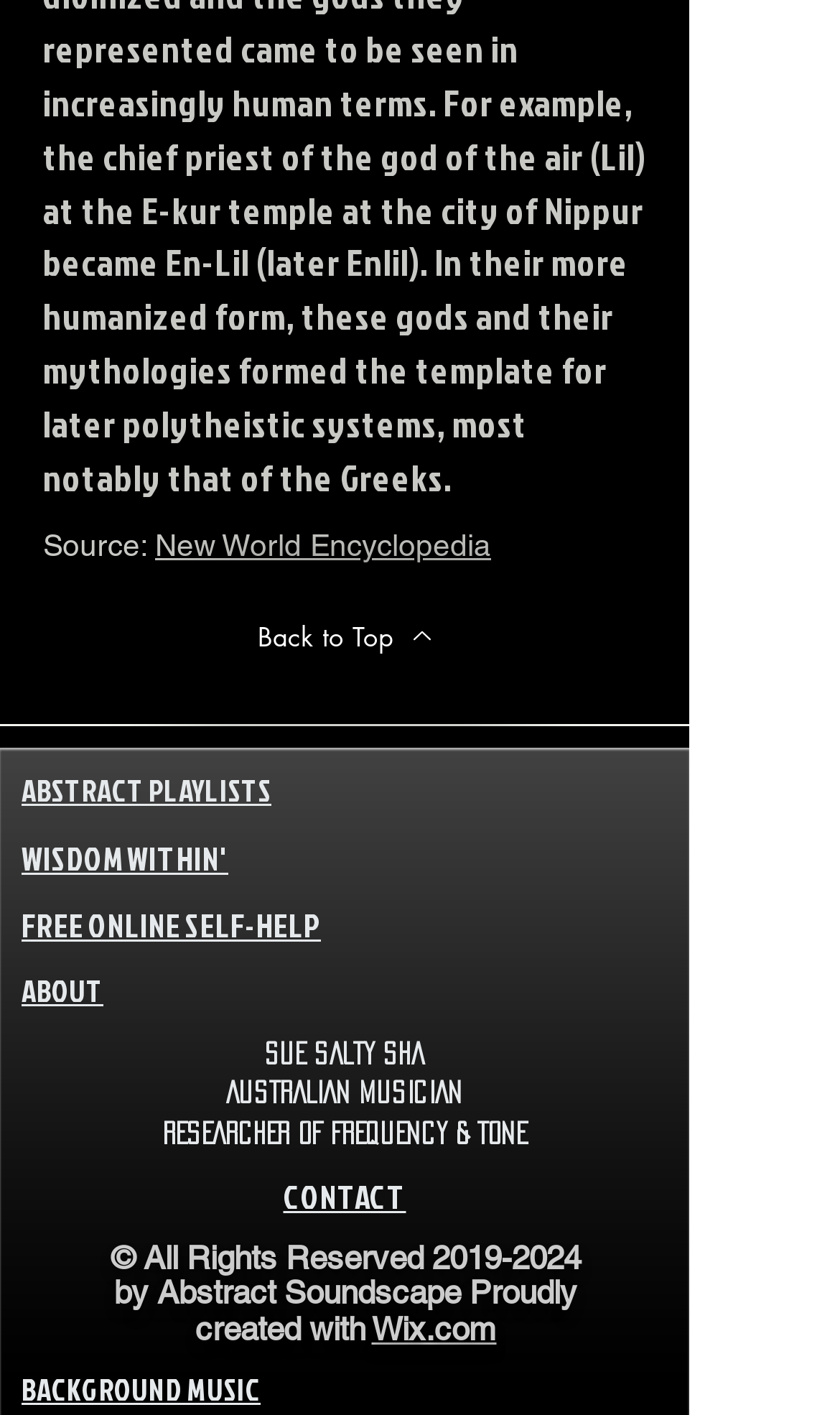Determine the coordinates of the bounding box that should be clicked to complete the instruction: "contact the musician". The coordinates should be represented by four float numbers between 0 and 1: [left, top, right, bottom].

[0.337, 0.833, 0.483, 0.859]